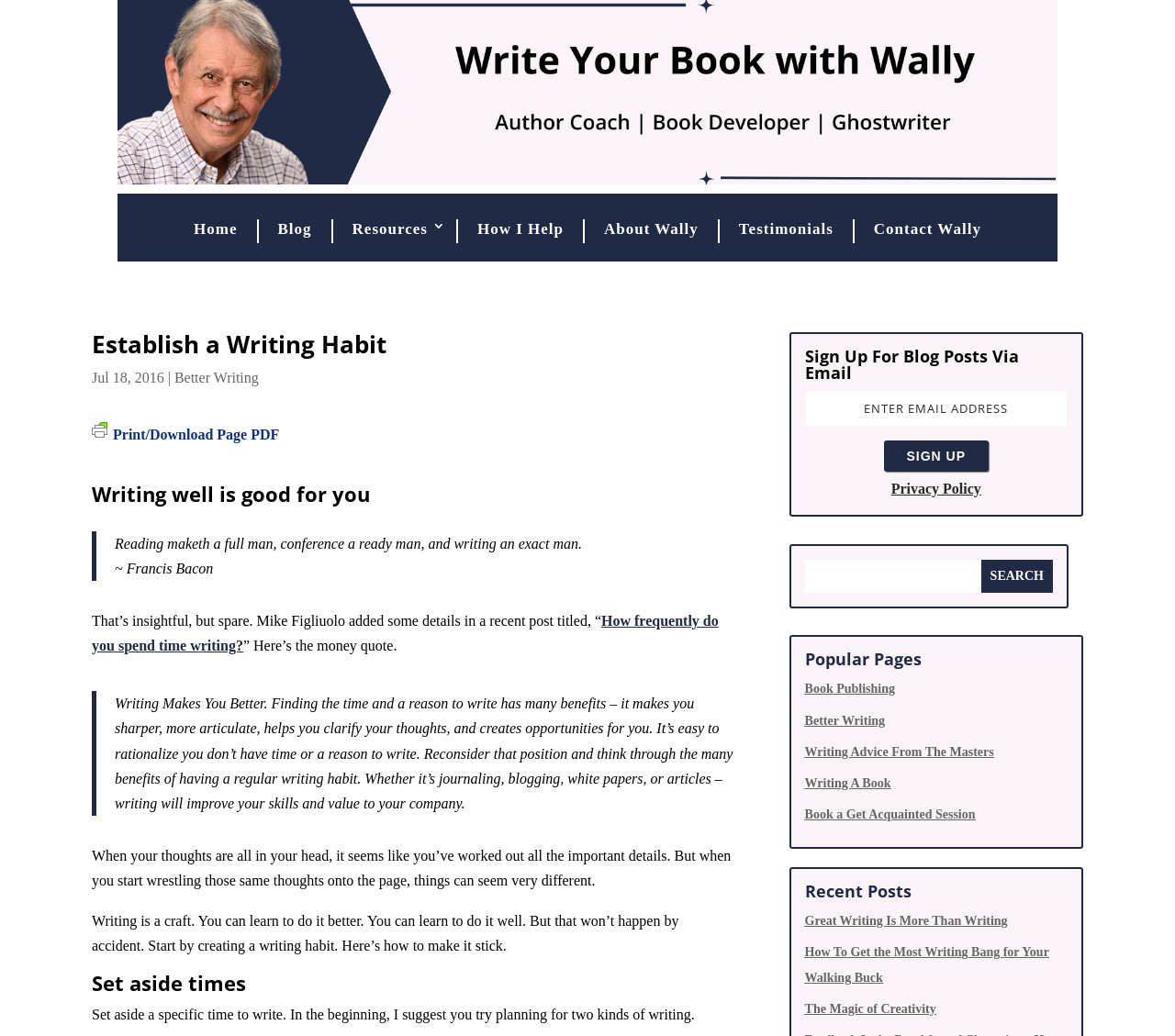Please determine the bounding box coordinates of the section I need to click to accomplish this instruction: "Click on the 'Home' link".

[0.157, 0.212, 0.21, 0.235]